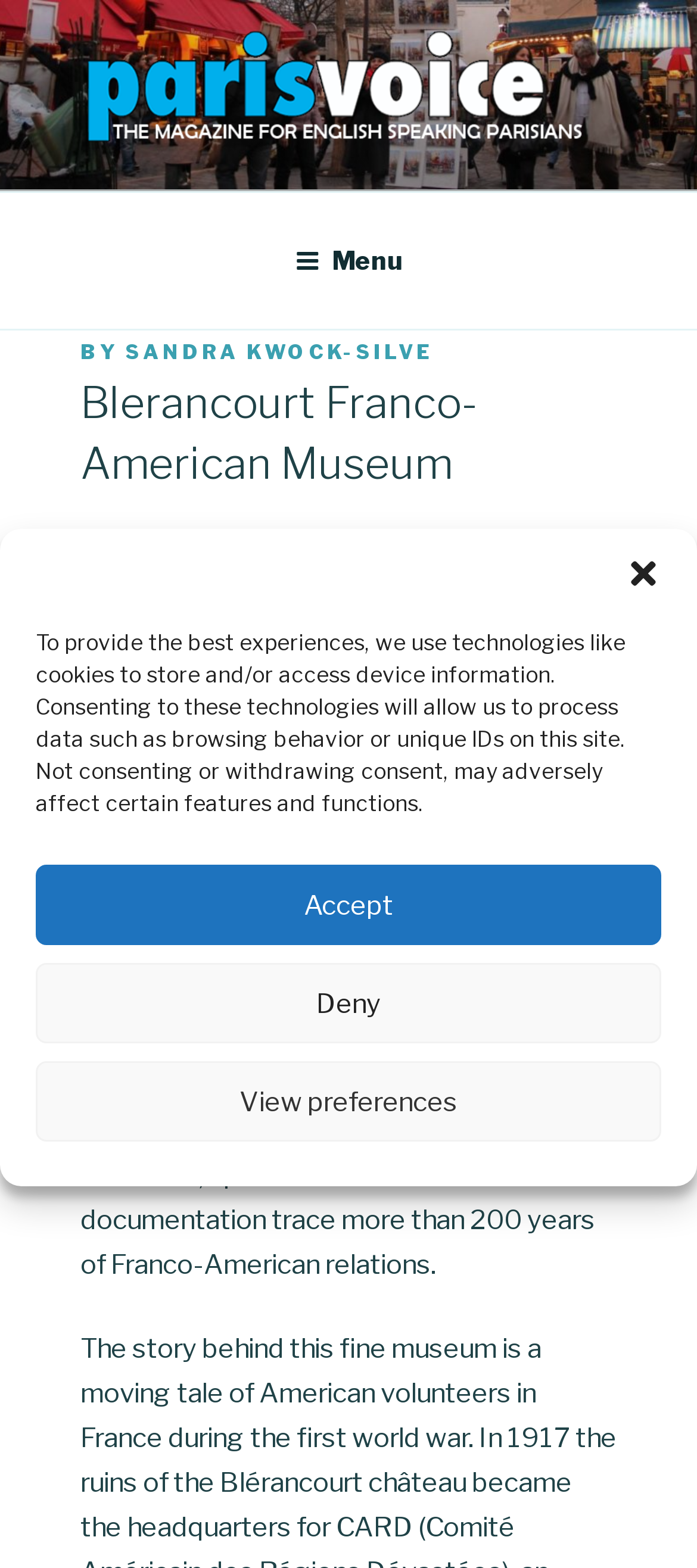What is the location of the museum?
Refer to the image and respond with a one-word or short-phrase answer.

Picardy